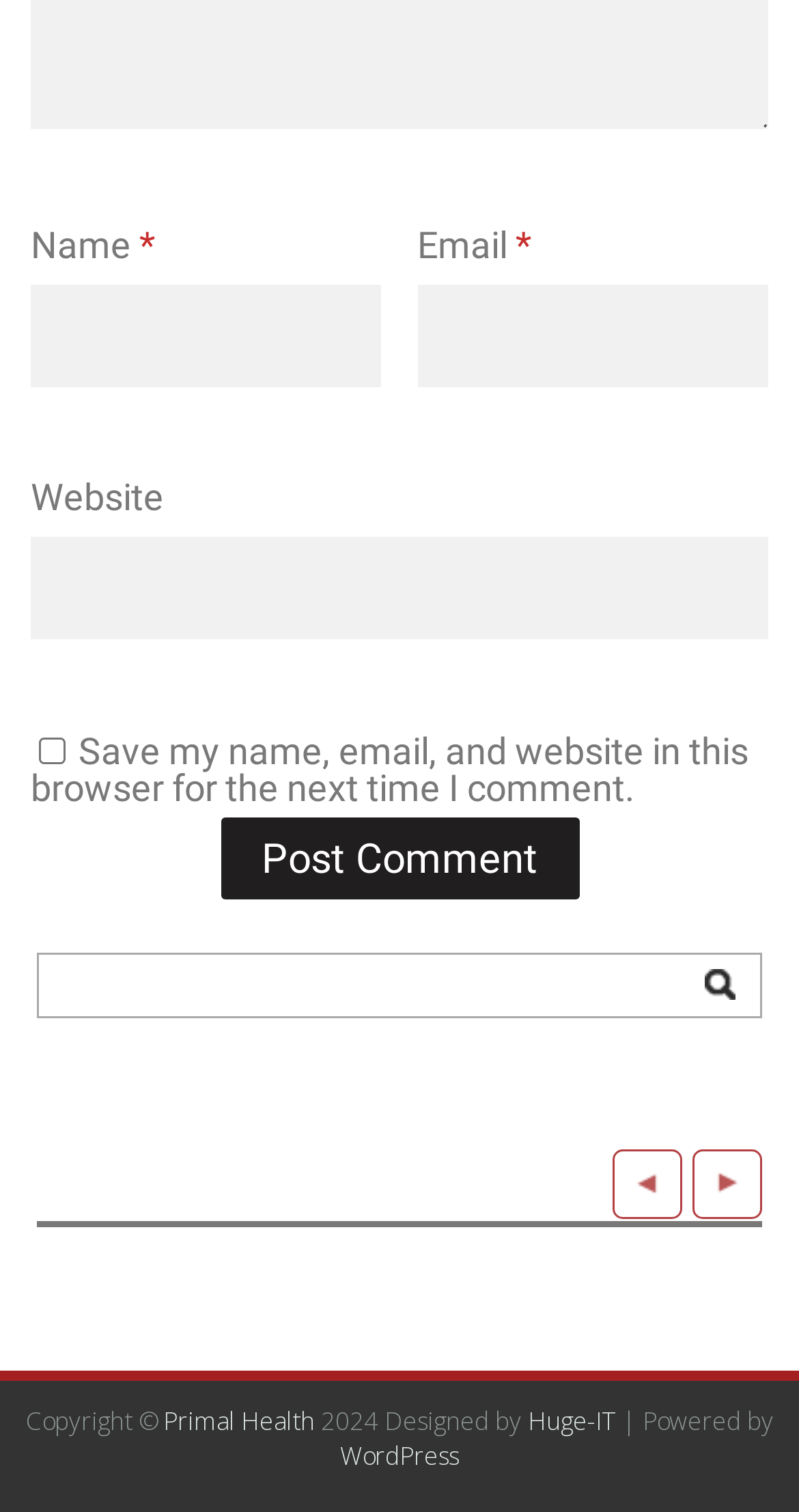Using the details from the image, please elaborate on the following question: What is the purpose of the checkbox?

The checkbox is located below the 'Website' textbox and is labeled 'Save my name, email, and website in this browser for the next time I comment.' This suggests that its purpose is to save the user's comment information for future use.